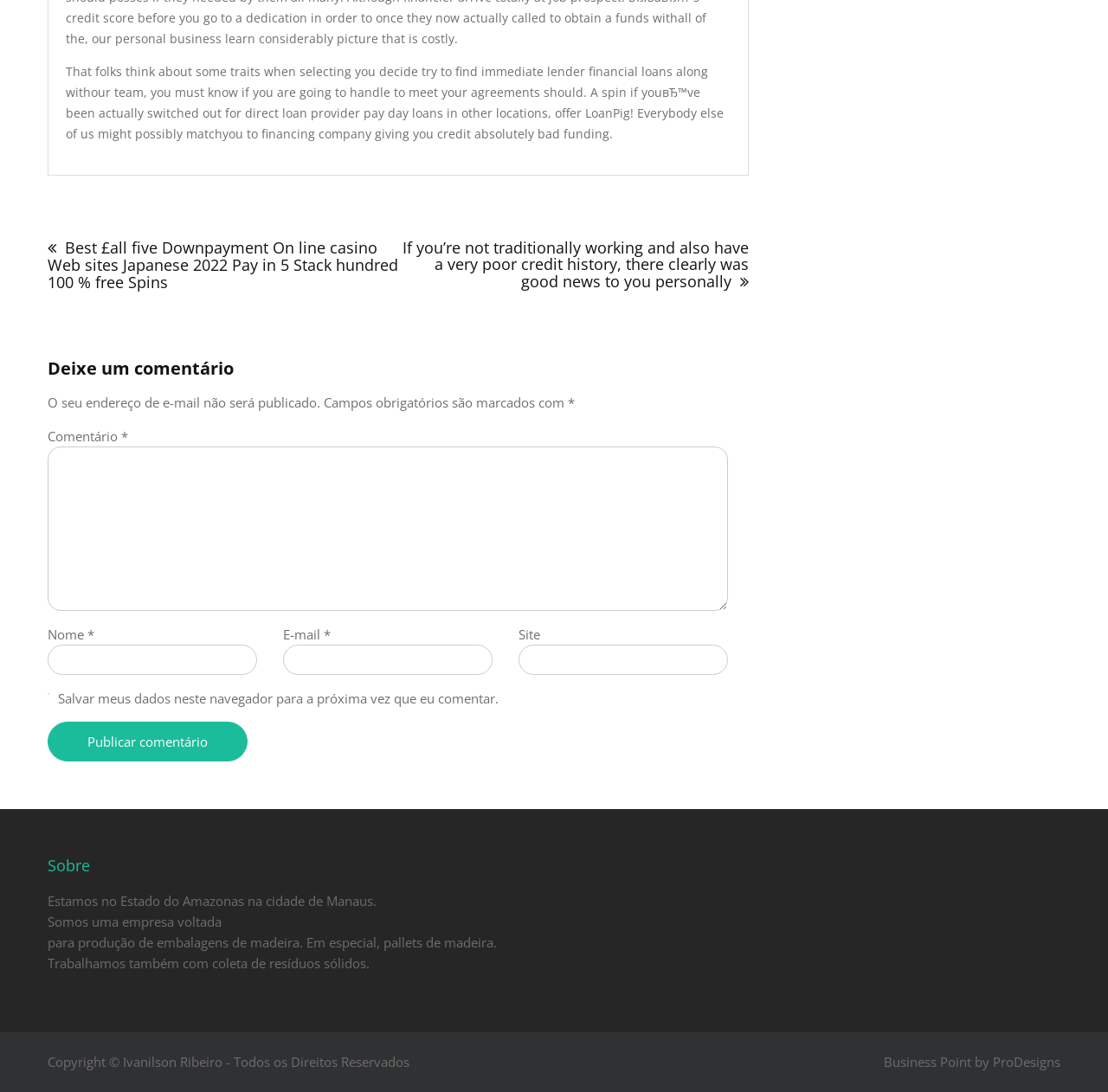Provide the bounding box for the UI element matching this description: "La Solidaria squat".

None